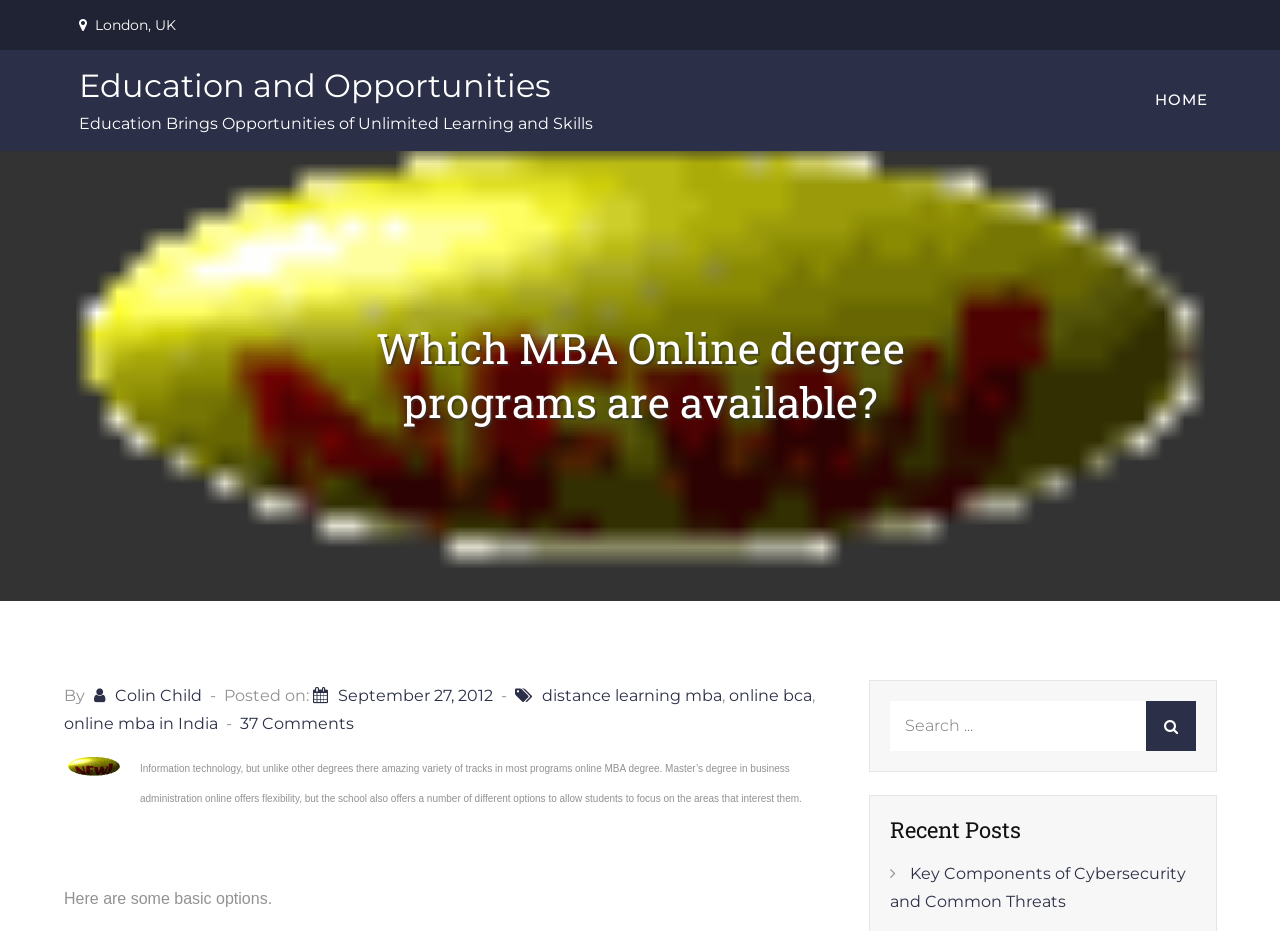Please reply with a single word or brief phrase to the question: 
How many comments are there on the article?

37